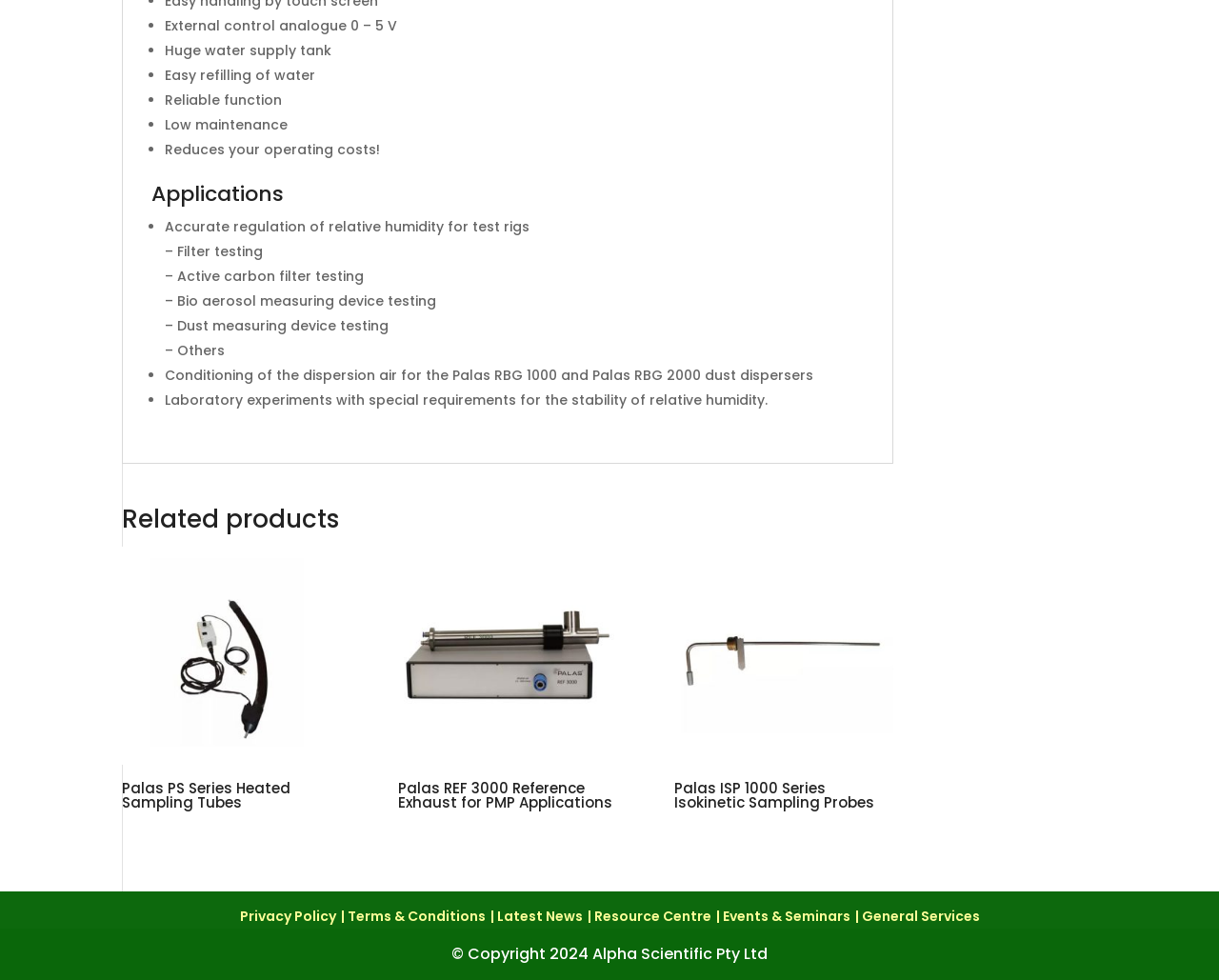Please find and report the bounding box coordinates of the element to click in order to perform the following action: "View 'Applications'". The coordinates should be expressed as four float numbers between 0 and 1, in the format [left, top, right, bottom].

[0.124, 0.187, 0.709, 0.218]